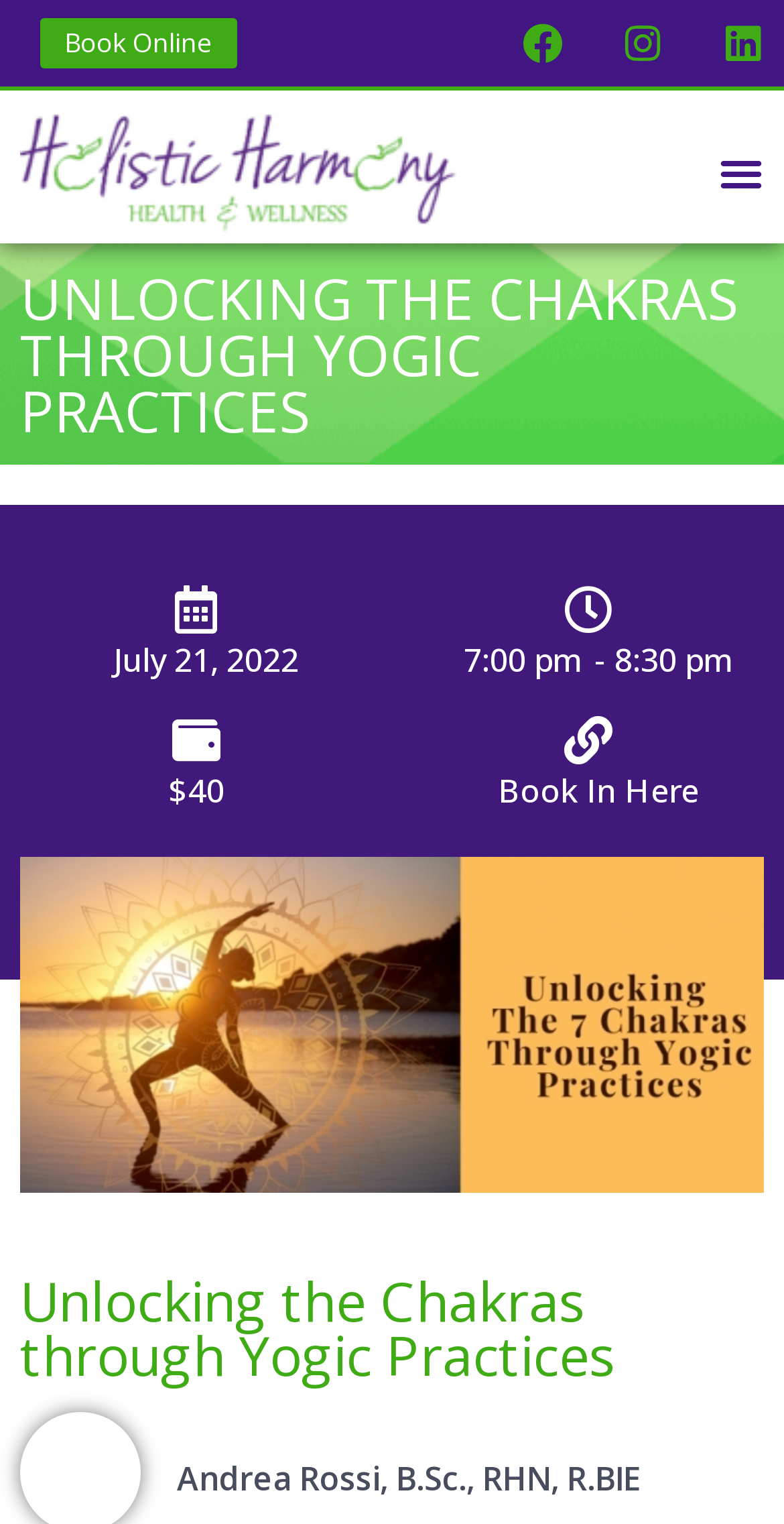What is the name of the recipe book that can be downloaded?
Look at the screenshot and respond with one word or a short phrase.

7 Soups & Stews for Optimal Digestion